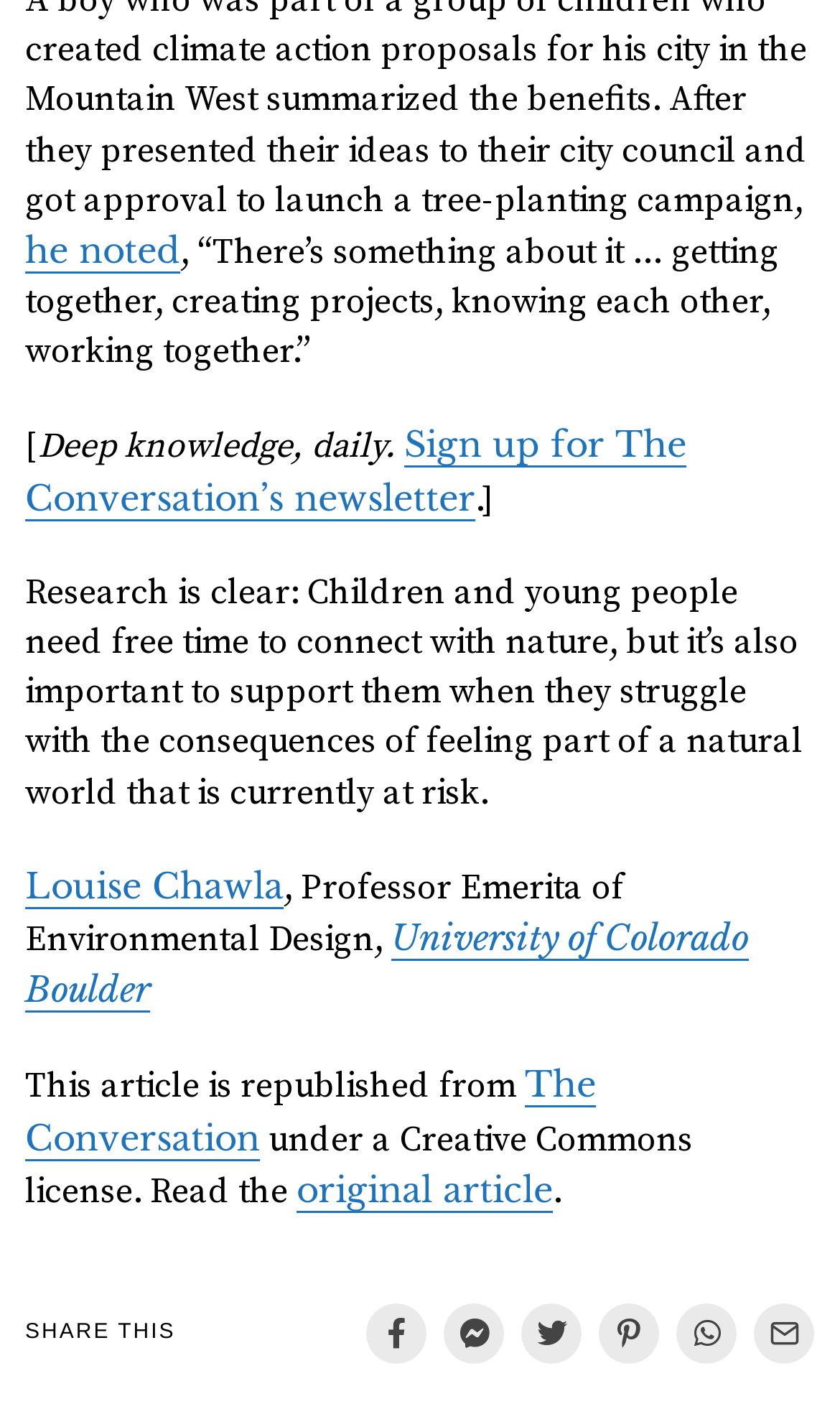Identify and provide the bounding box for the element described by: "Email".

[0.898, 0.928, 0.97, 0.971]